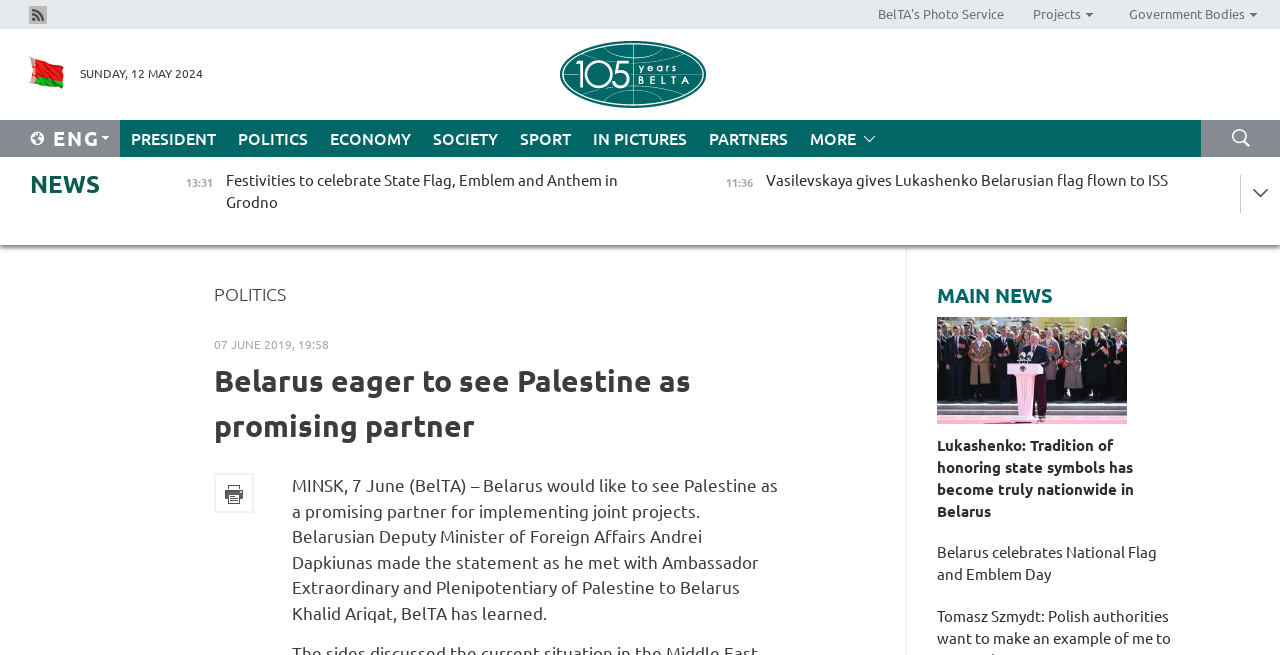How many news articles are displayed on the webpage?
Use the image to give a comprehensive and detailed response to the question.

I counted the number of news article elements on the webpage, which are 'Belarus eager to see Palestine as promising partner', 'Lukashenko: Tradition of honoring state symbols has become truly nationwide in Belarus', 'Lukashenko: Tradition of honoring state symbols has become truly nationwide in Belarus', and 'Belarus celebrates National Flag and Emblem Day', and found that there are 4 news articles displayed on the webpage.